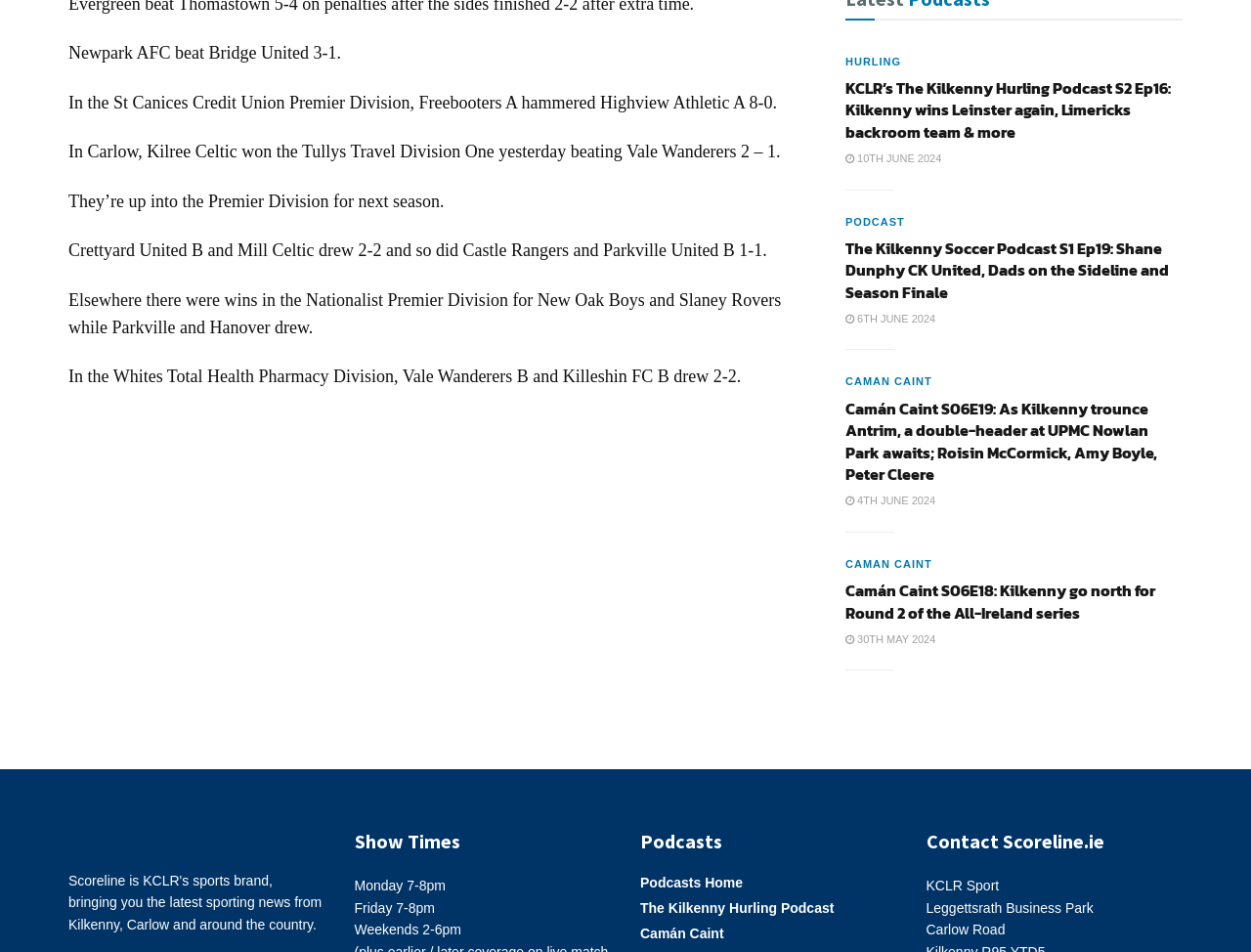Locate the coordinates of the bounding box for the clickable region that fulfills this instruction: "Listen to 'The Kilkenny Hurling Podcast S2 Ep16'".

[0.676, 0.08, 0.936, 0.151]